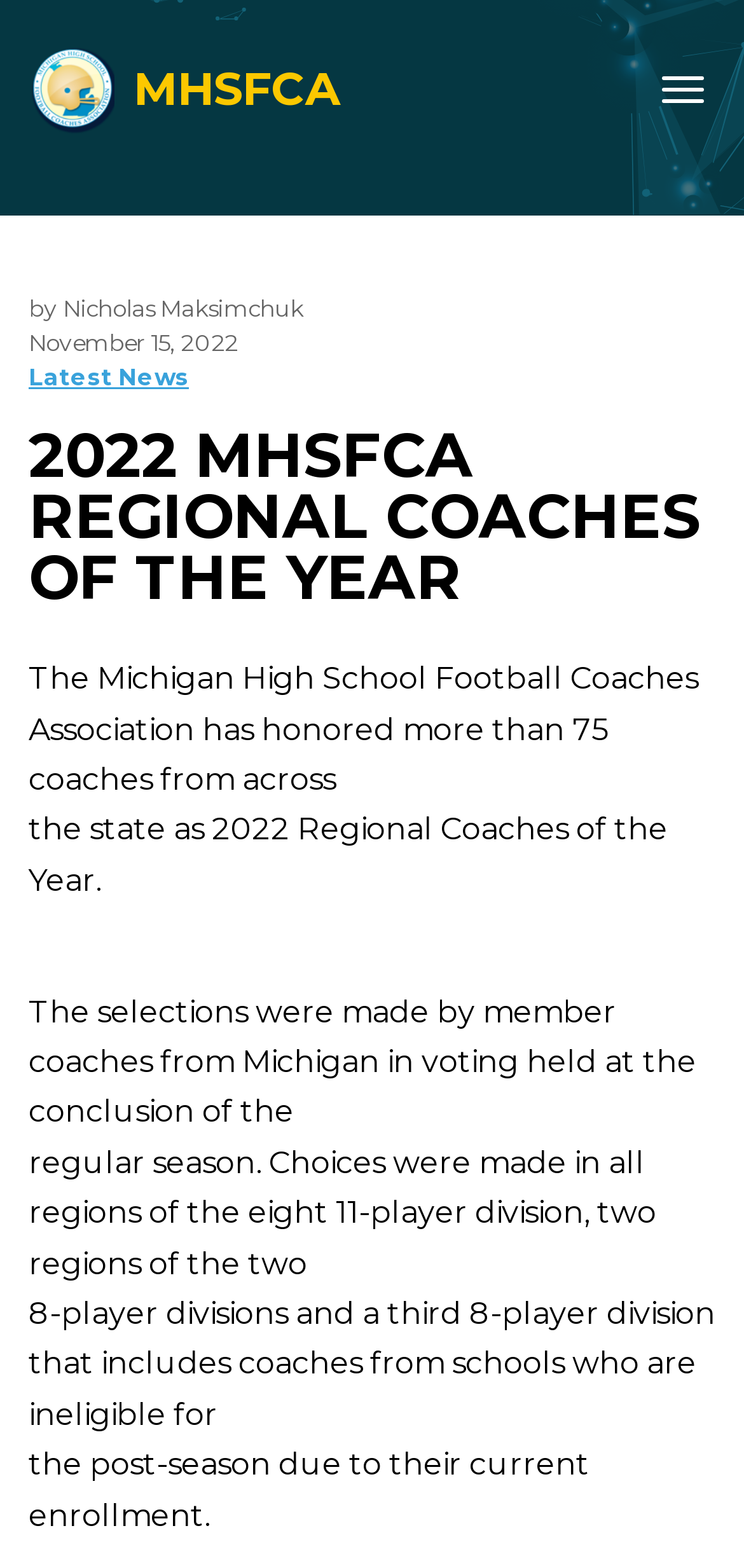Provide a thorough summary of the webpage.

The webpage is about the 2022 MHSFCA Regional Coaches of the Year, as indicated by the title at the top of the page. At the top right corner, there is a button to toggle navigation. On the top left, there is an MHSFCA logo, which is an image. Below the logo, there is a header section that contains the author's name, Nicholas Maksimchuk, and the date, November 15, 2022. 

The main content of the webpage is divided into paragraphs. The first paragraph states that the Michigan High School Football Coaches Association has honored more than 75 coaches from across the state as 2022 Regional Coaches of the Year. The second paragraph explains that the selections were made by member coaches from Michigan in voting held at the conclusion of the regular season. The subsequent paragraphs provide more details about the selection process, including the regions and divisions involved.

There are no images on the page apart from the MHSFCA logo. The layout is simple, with a clear hierarchy of headings and paragraphs. The text is concise and easy to read.